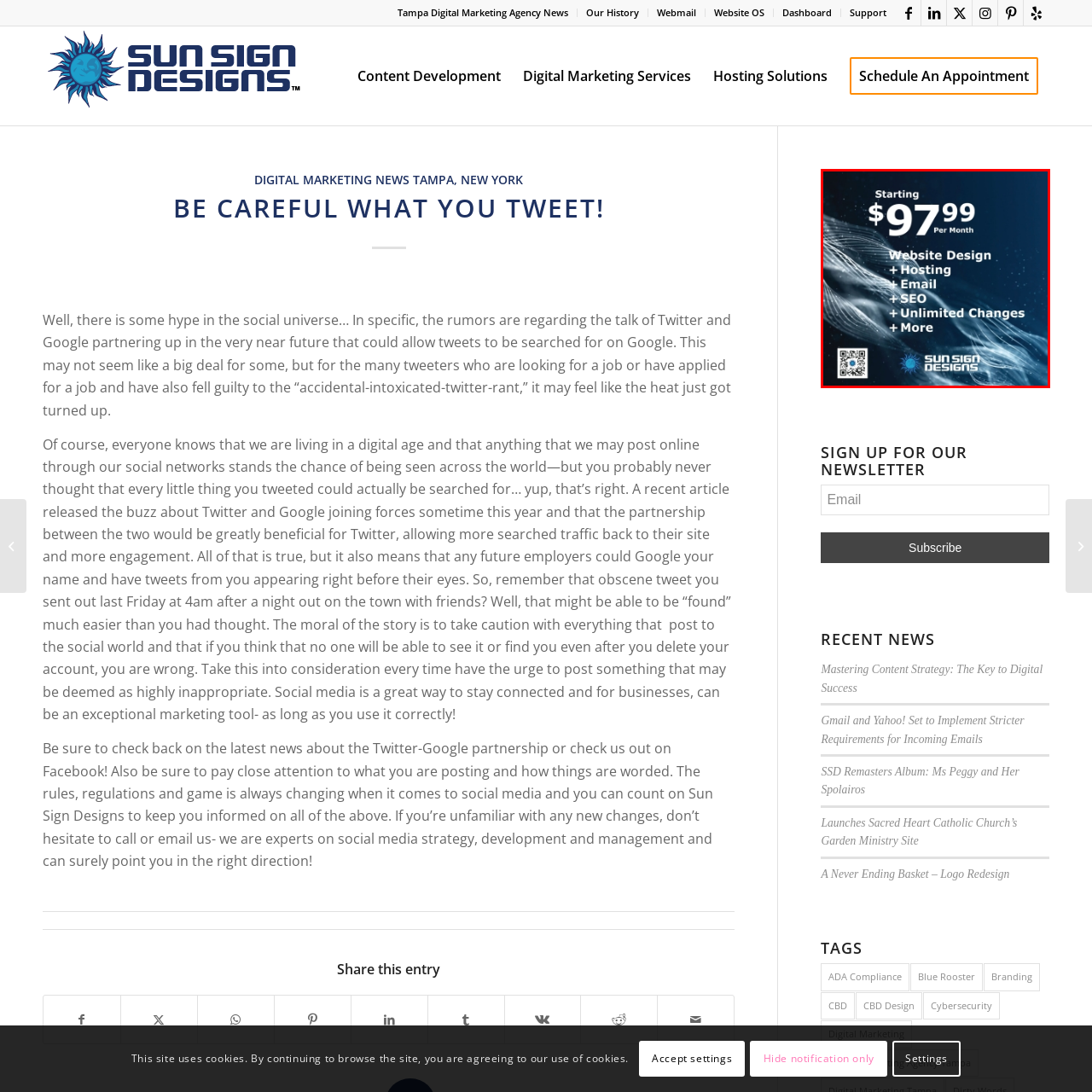What is the purpose of the QR code? Look at the image outlined by the red bounding box and provide a succinct answer in one word or a brief phrase.

To access more information or sign up